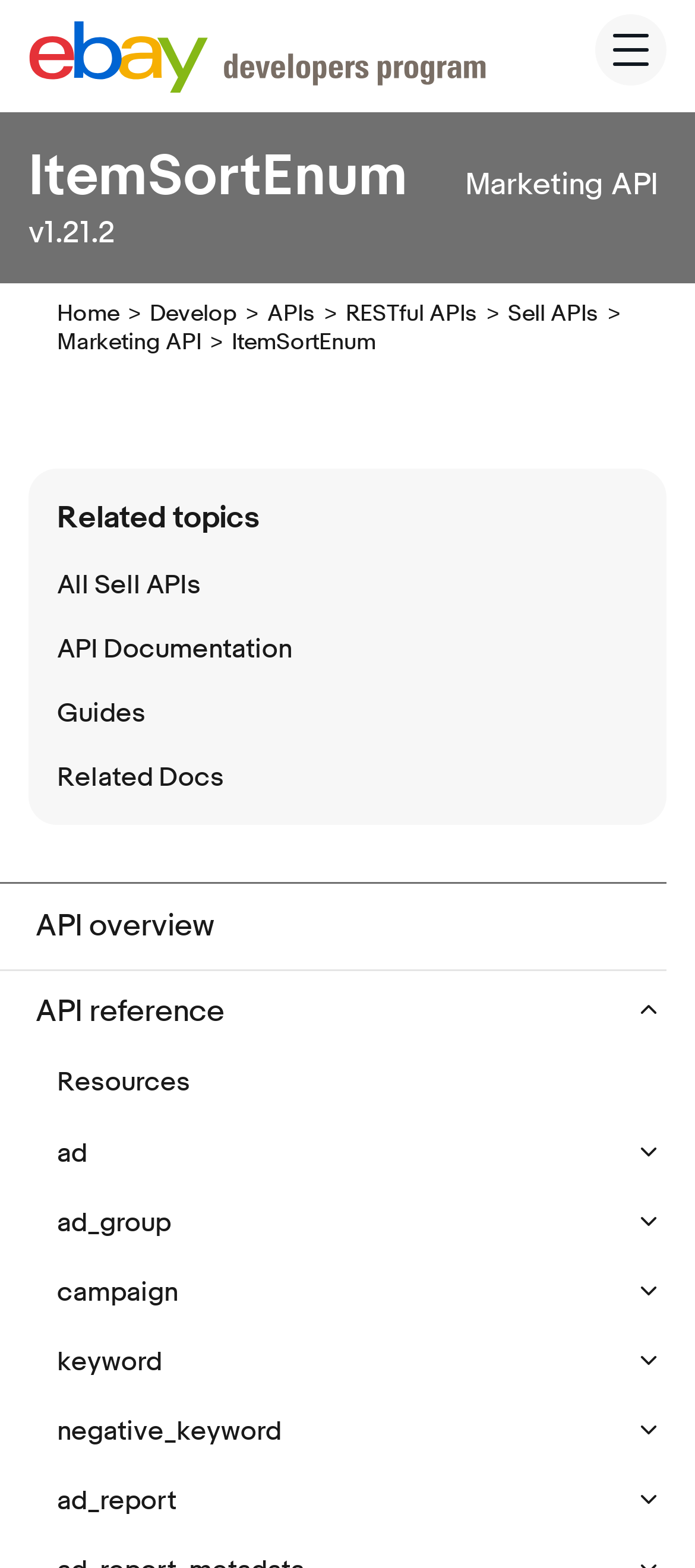Given the description parent_node: API reference, predict the bounding box coordinates of the UI element. Ensure the coordinates are in the format (top-left x, top-left y, bottom-right x, bottom-right y) and all values are between 0 and 1.

[0.898, 0.628, 0.96, 0.652]